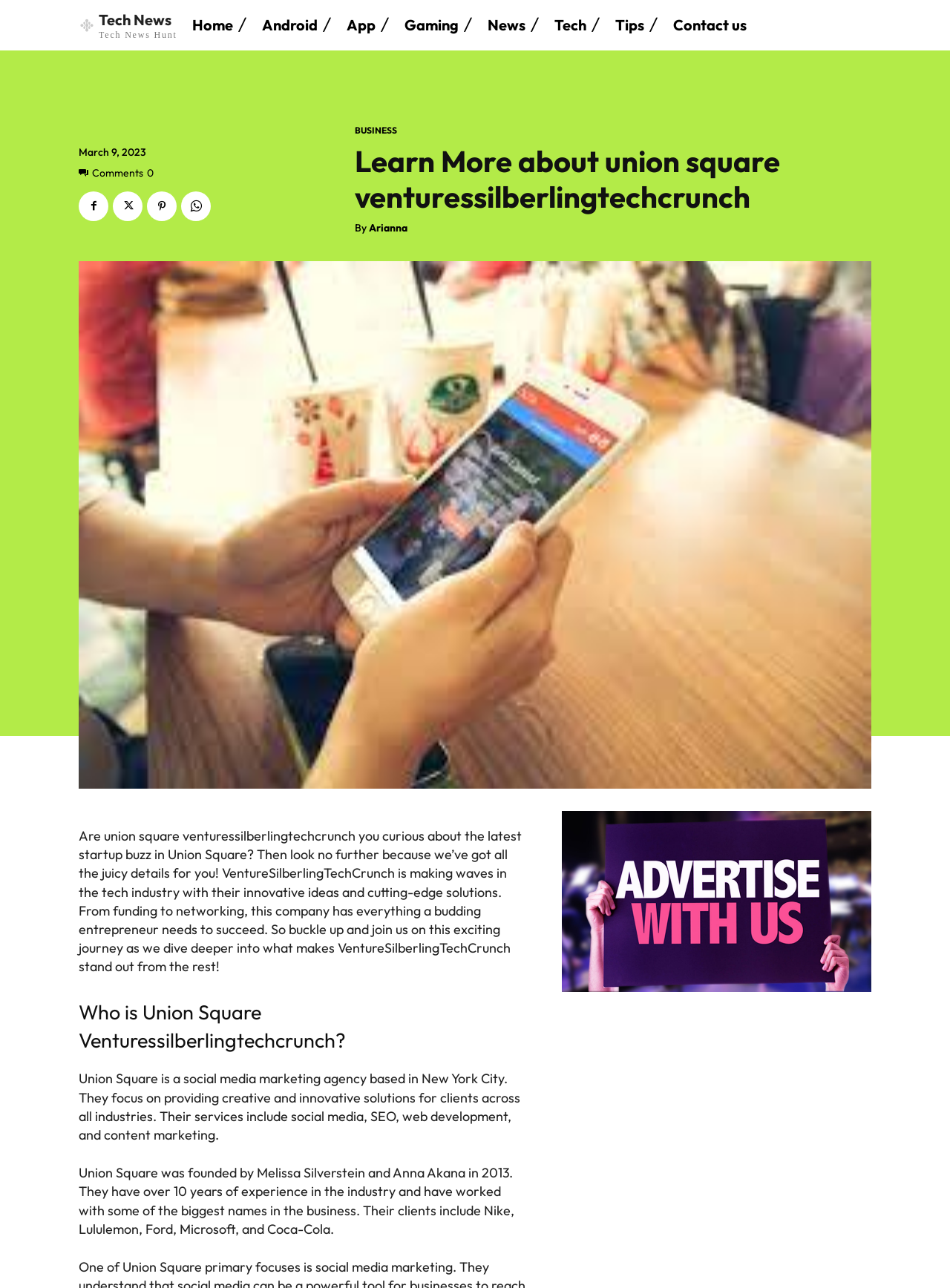Give a one-word or one-phrase response to the question: 
What is the name of the company making waves in the tech industry?

VentureSilberlingTechCrunch